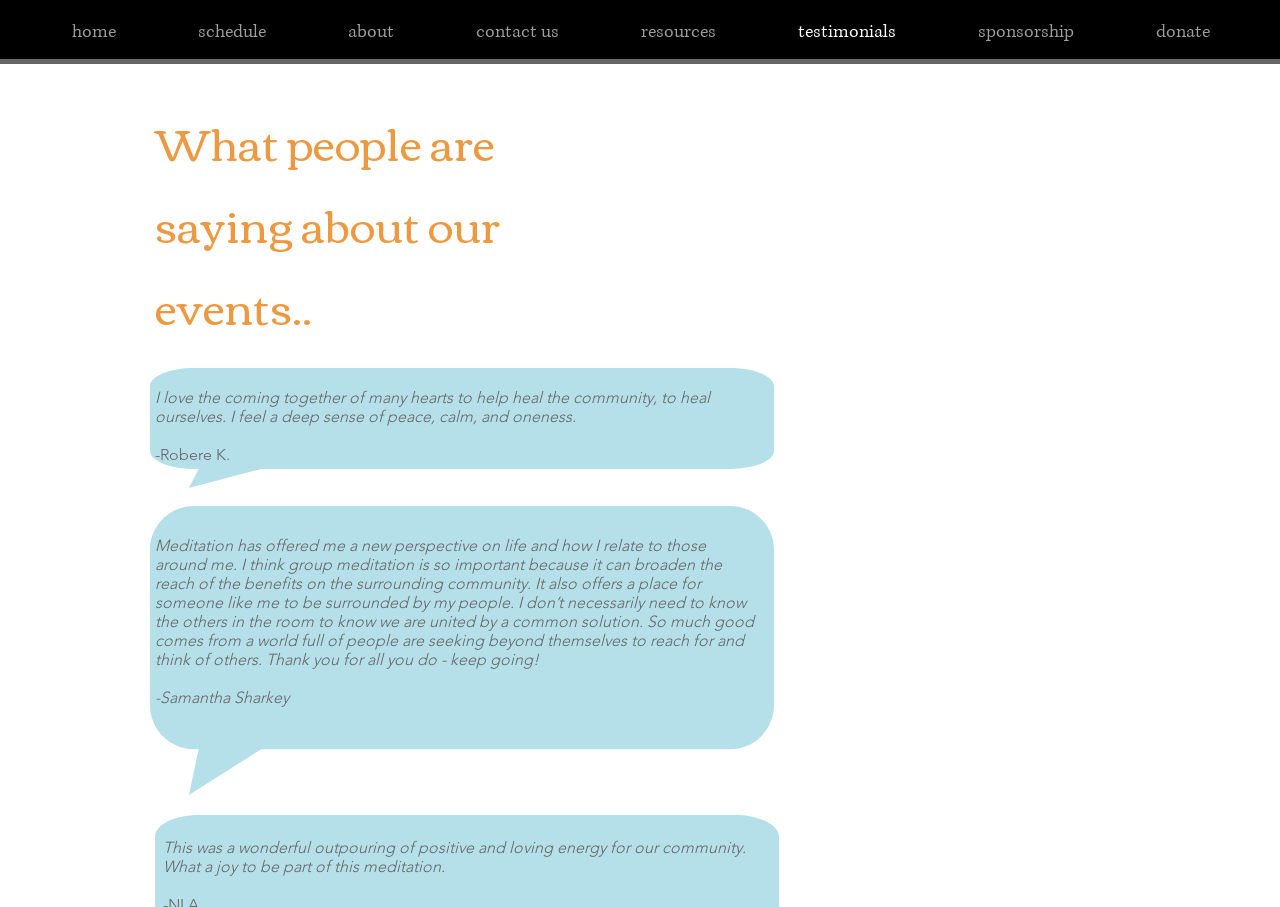Offer a comprehensive description of the webpage’s content and structure.

The webpage is about Meditate Milwaukee, showcasing testimonials from people who have attended their free group meditation events. At the top of the page, there is a navigation bar with 8 links: "home", "schedule", "about", "contact us", "resources", "testimonials", "sponsorship", and "donate". 

Below the navigation bar, there is a heading that reads "What people are saying about our events...". Underneath this heading, there are three testimonials from individuals who have attended the meditation events. The first testimonial is from Robere K., who expresses their sense of peace and oneness after attending the event. The second testimonial is from Samantha Sharkey, who shares how meditation has broadened their perspective on life and appreciates the sense of community it provides. The third testimonial is from an unnamed individual, who describes the event as a wonderful outpouring of positive and loving energy for the community. Each testimonial is accompanied by the name of the person who shared it.